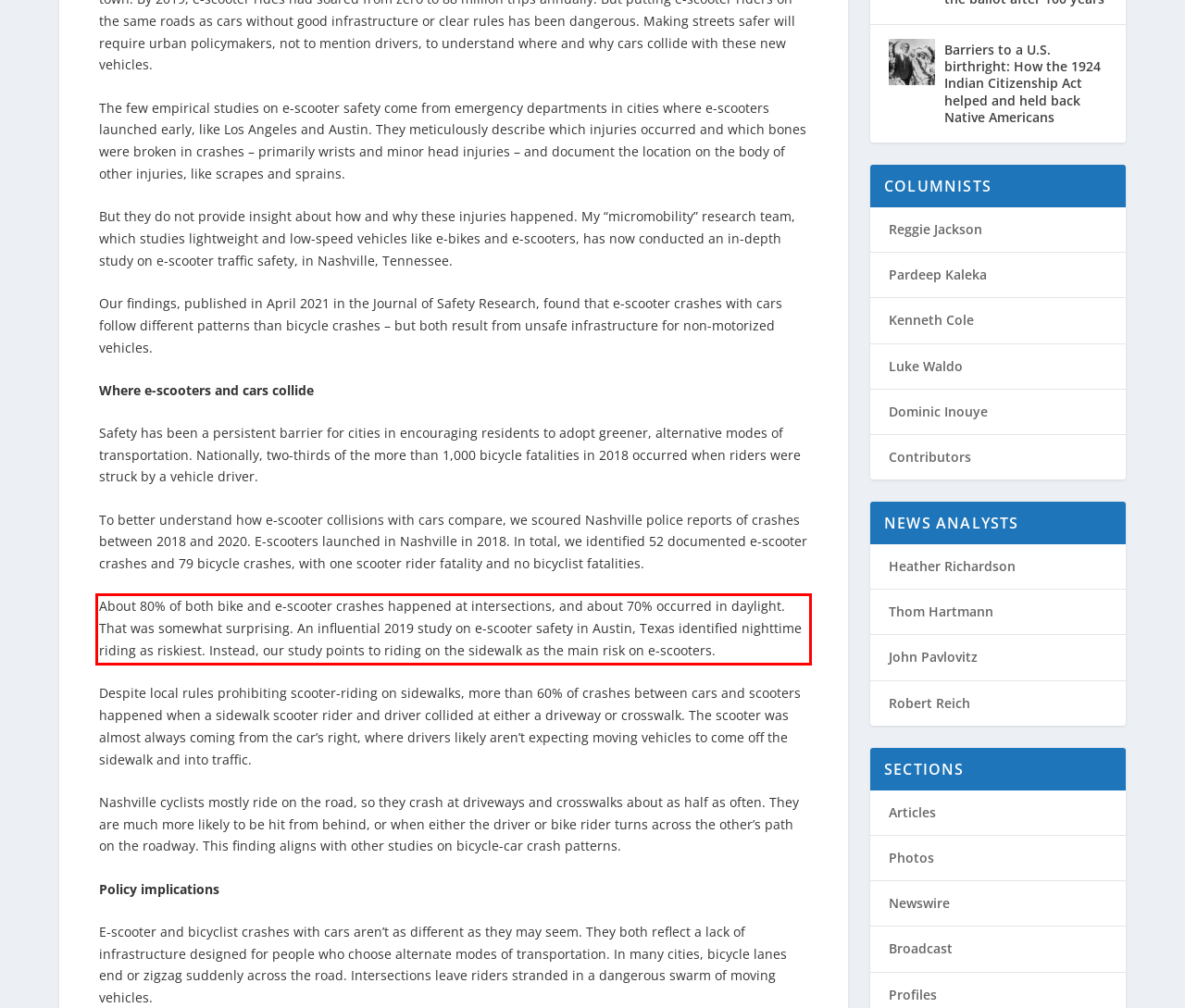In the screenshot of the webpage, find the red bounding box and perform OCR to obtain the text content restricted within this red bounding box.

About 80% of both bike and e-scooter crashes happened at intersections, and about 70% occurred in daylight. That was somewhat surprising. An influential 2019 study on e-scooter safety in Austin, Texas identified nighttime riding as riskiest. Instead, our study points to riding on the sidewalk as the main risk on e-scooters.